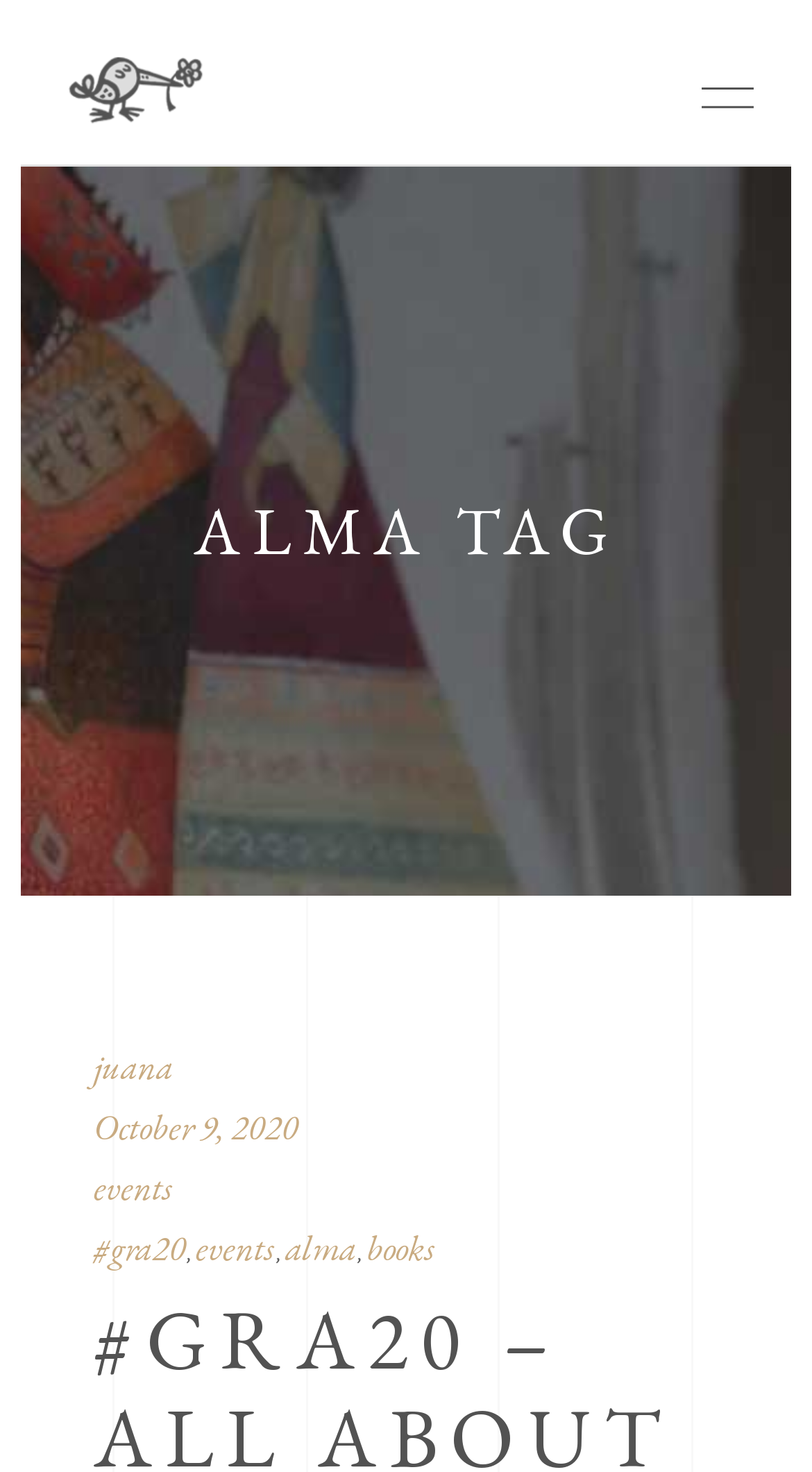Using the details in the image, give a detailed response to the question below:
Is there a logo on the webpage?

The presence of a 'Mobile Logo' image and link at the top of the webpage suggests that there is a logo on the webpage, likely representing the author or the website.